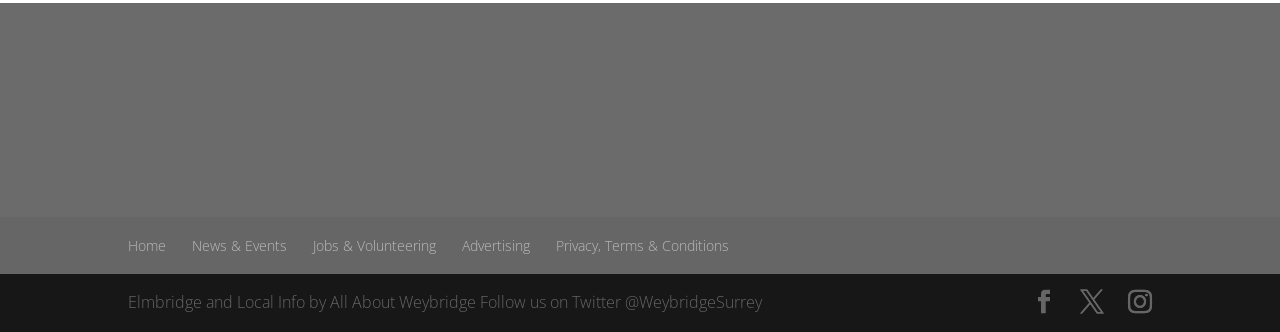Please locate the UI element described by "Privacy, Terms & Conditions" and provide its bounding box coordinates.

[0.434, 0.711, 0.57, 0.769]